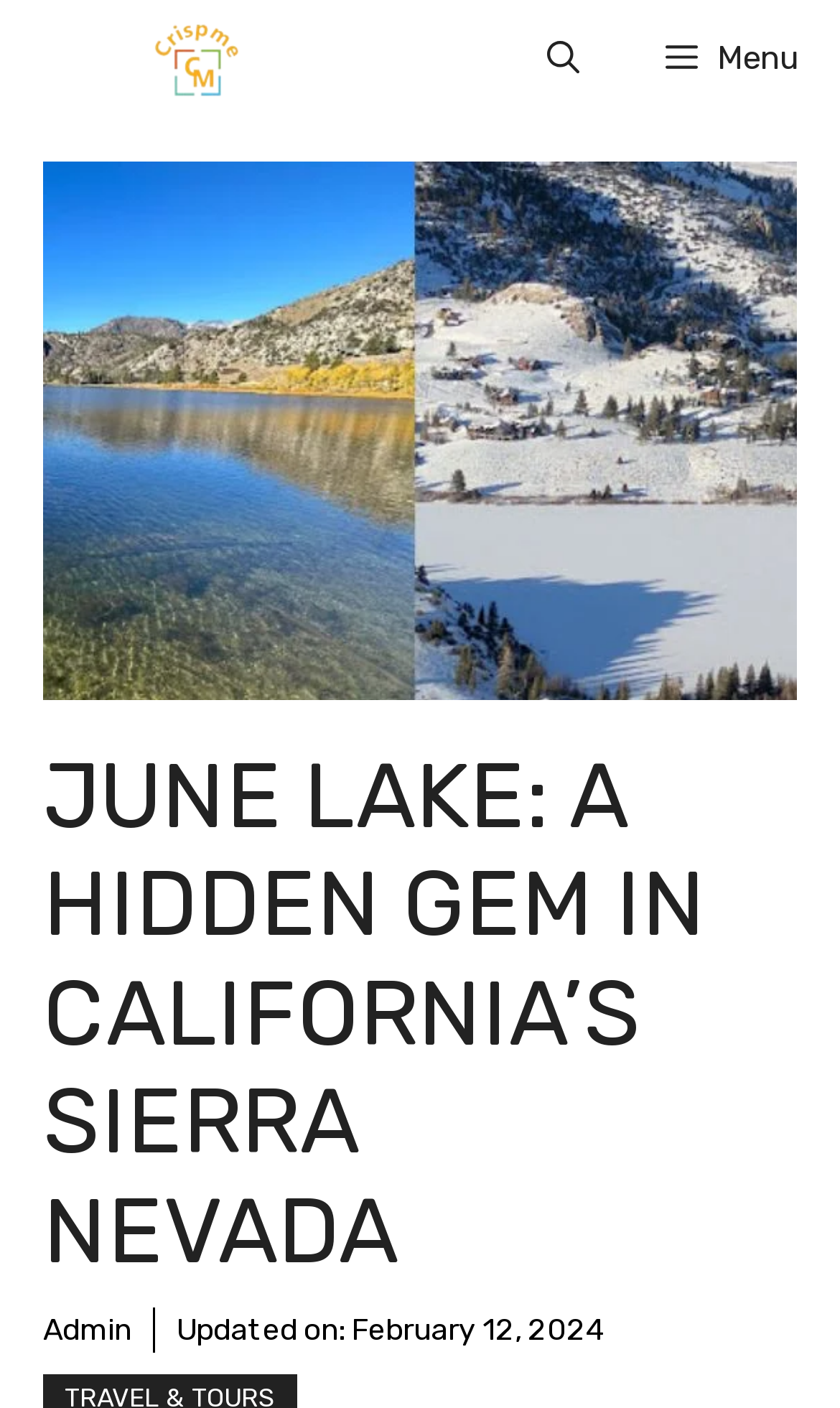What is the main topic of the webpage?
Using the image, answer in one word or phrase.

June Lake